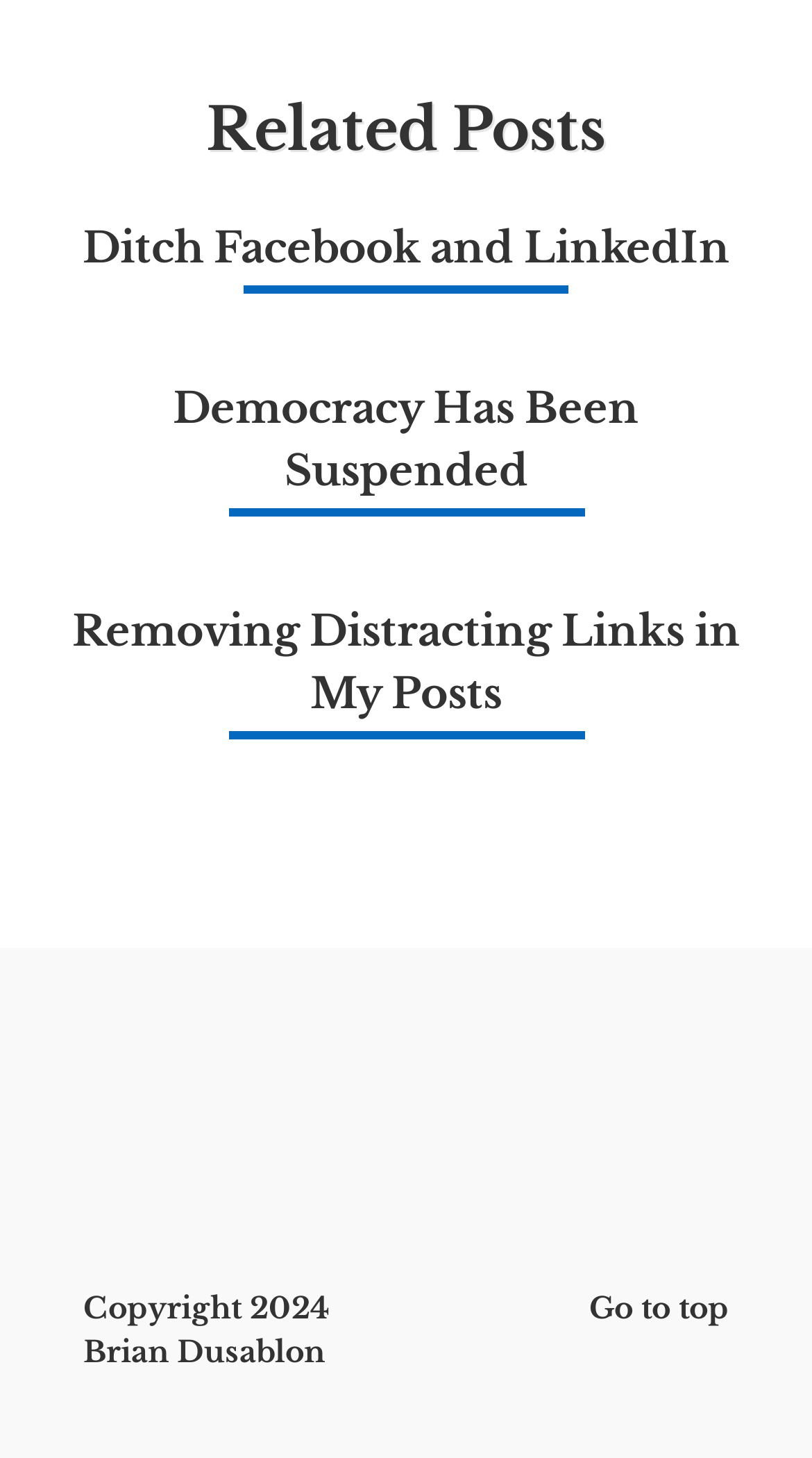Provide your answer to the question using just one word or phrase: How many links are in the social menu?

9